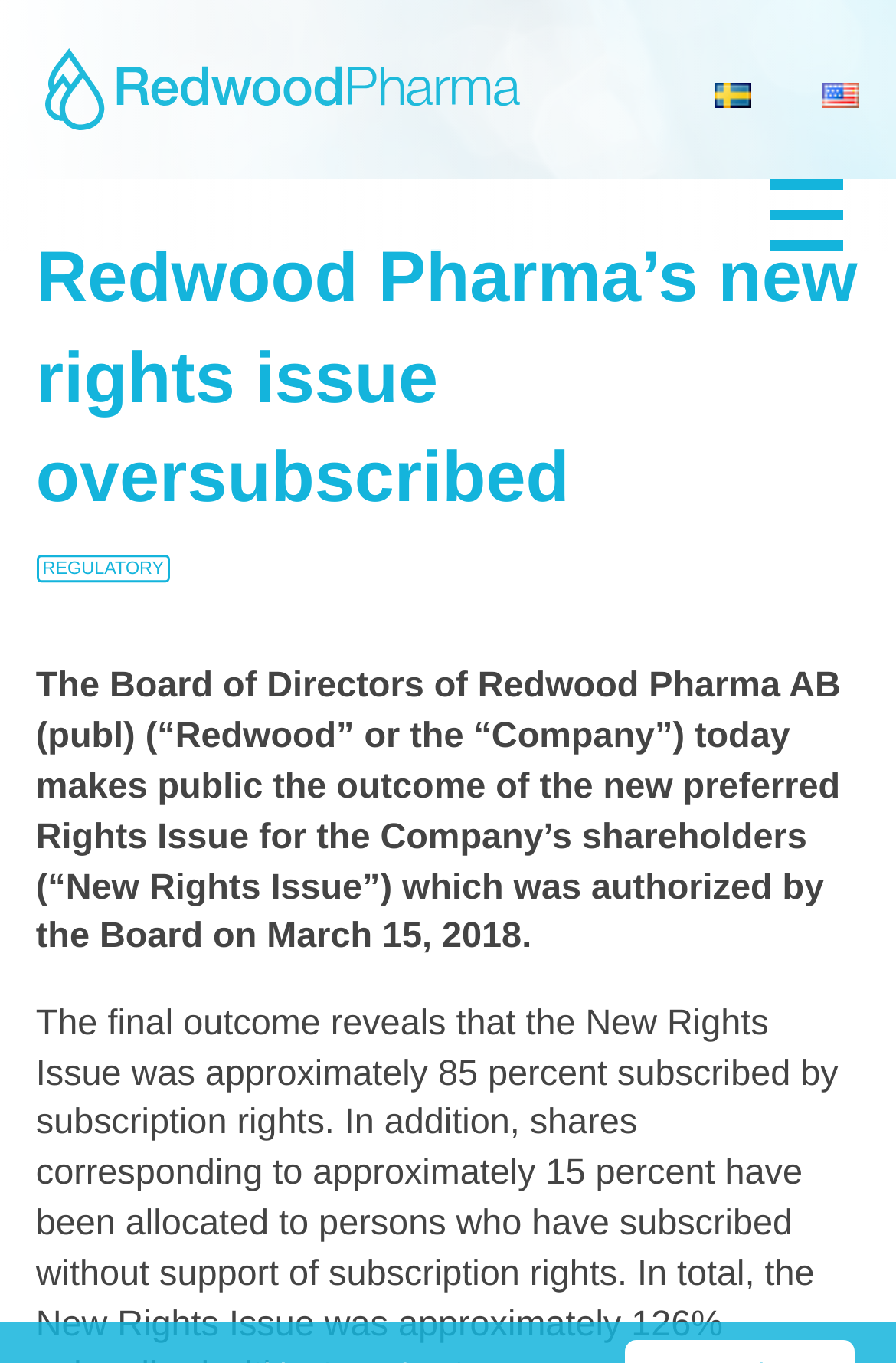What is the language of the webpage?
Use the image to answer the question with a single word or phrase.

English